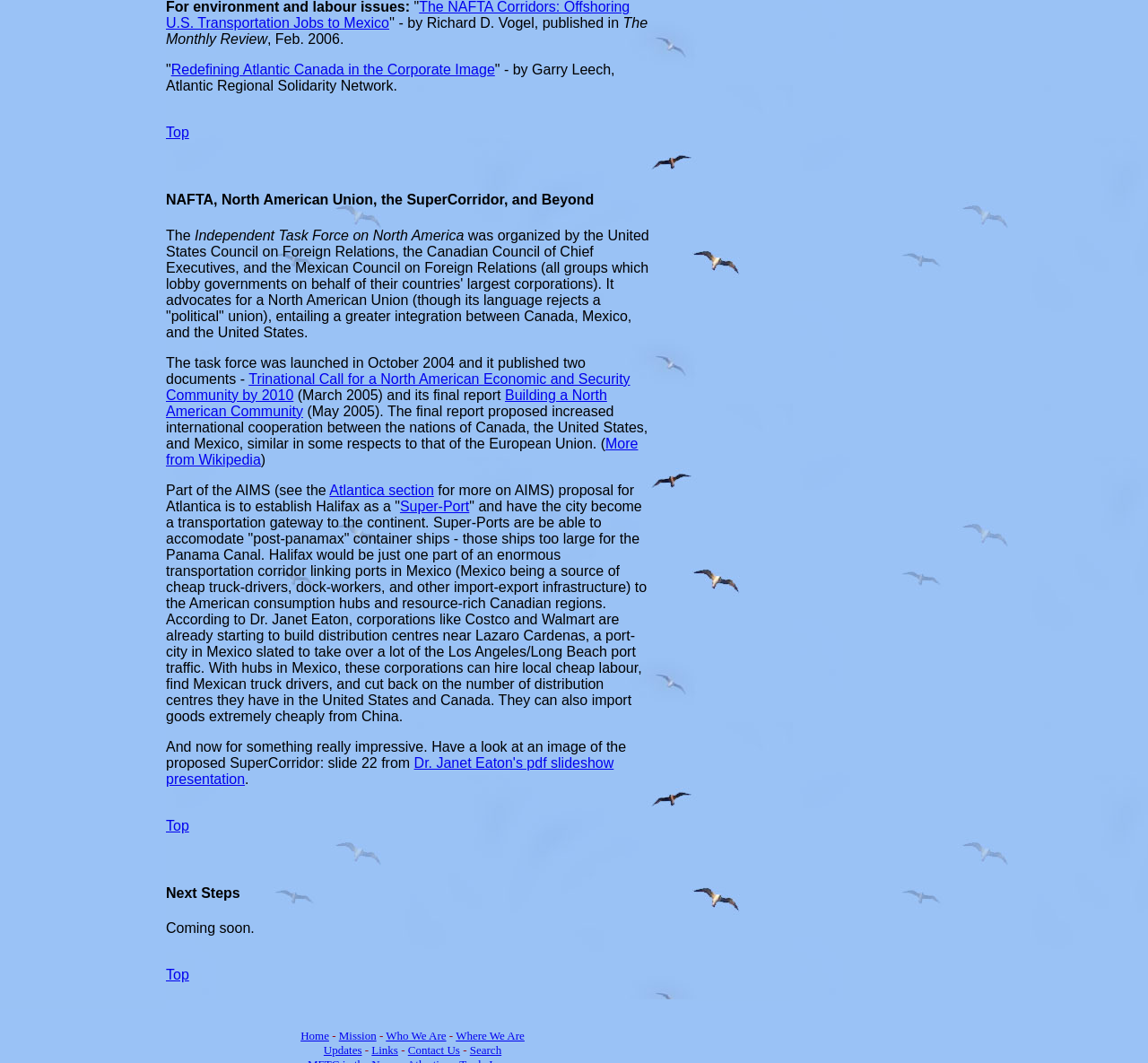Use a single word or phrase to answer the question: 
What is the proposed use of Halifax in the Atlantica project?

As a transportation gateway to the continent